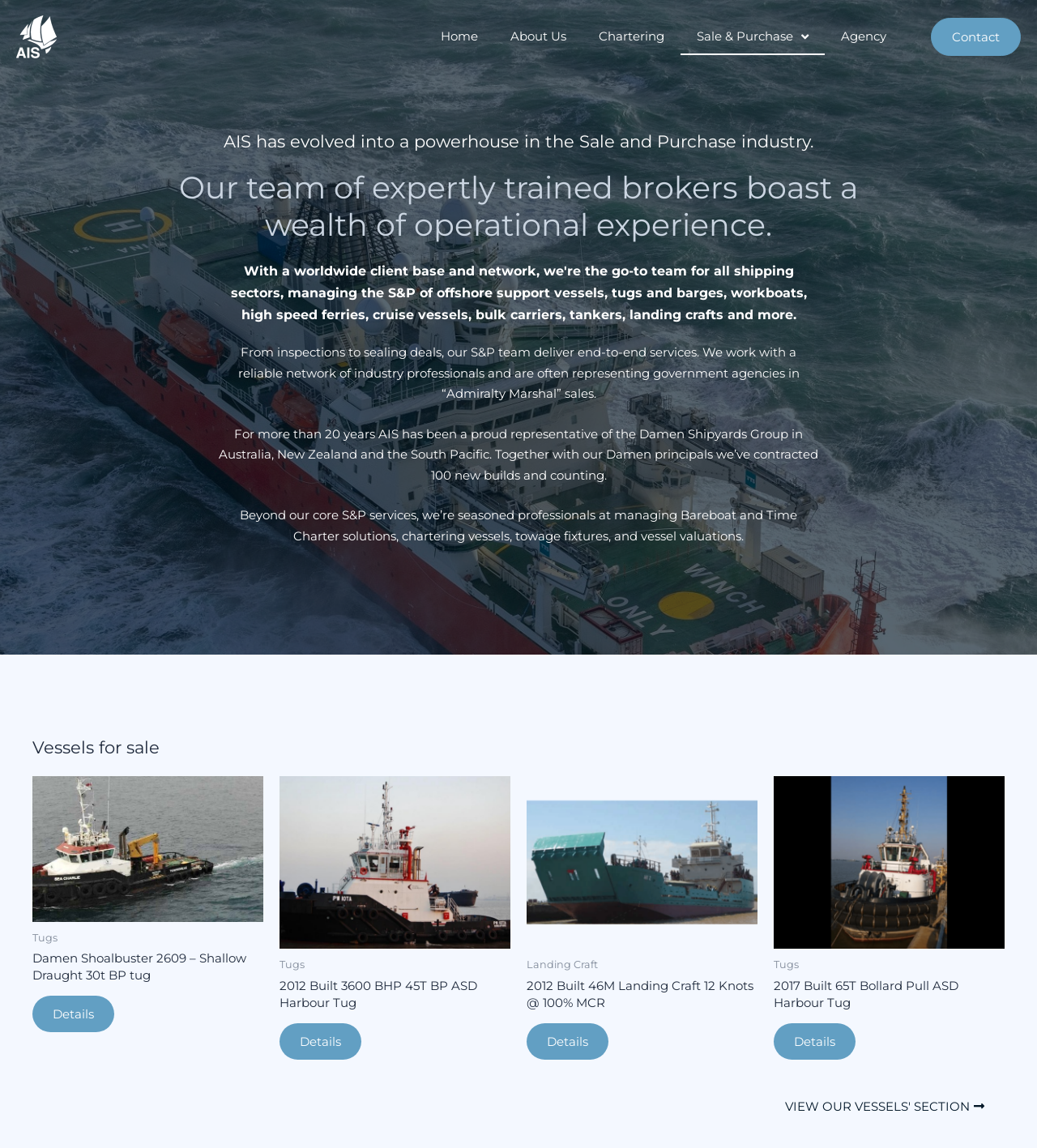From the image, can you give a detailed response to the question below:
What is the name of the industry that AIS has evolved into a powerhouse in?

I found this answer by reading the text that mentions 'AIS has evolved into a powerhouse in the Sale and Purchase industry.'